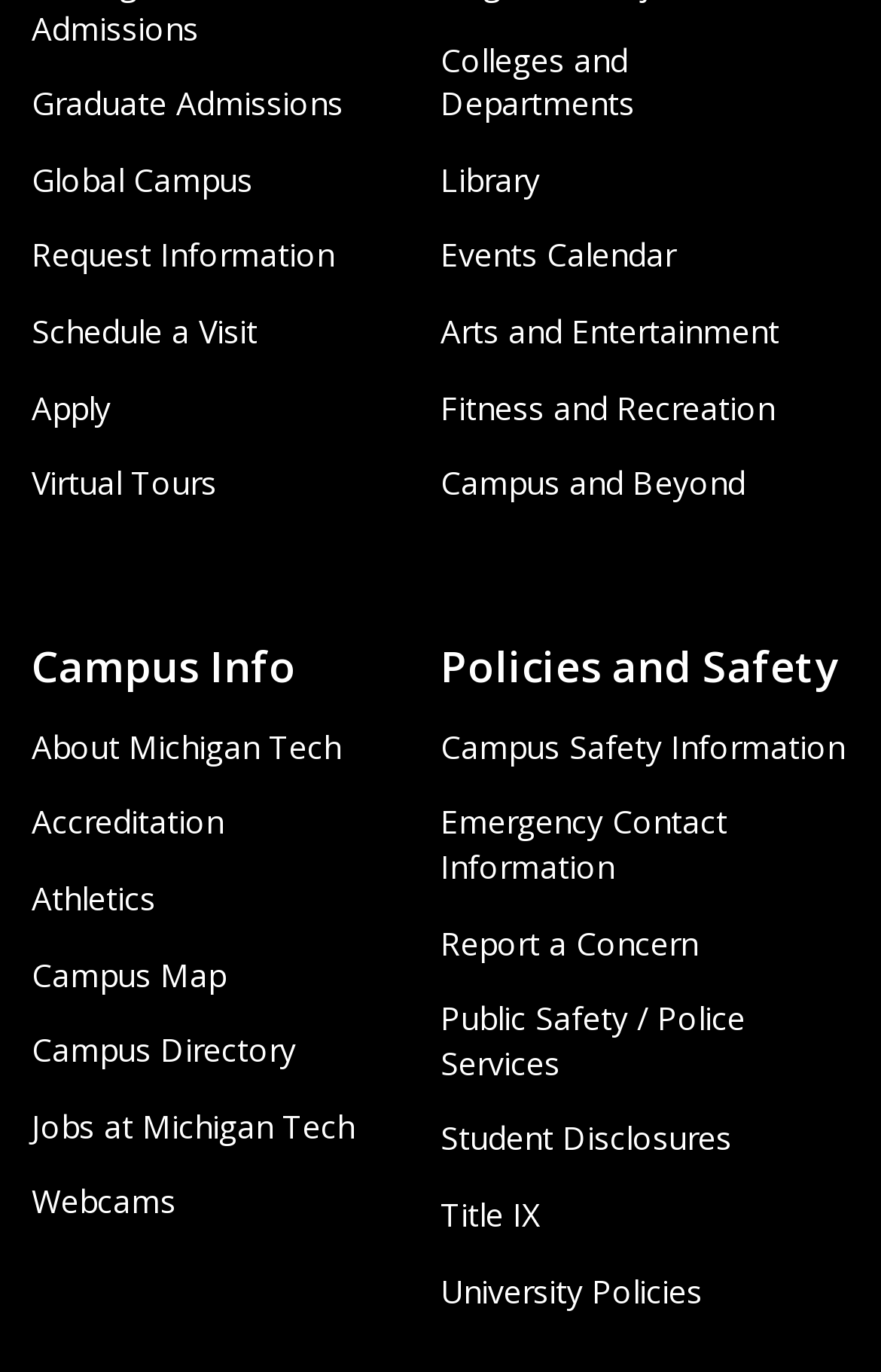Please specify the bounding box coordinates of the clickable region necessary for completing the following instruction: "View graduate admissions". The coordinates must consist of four float numbers between 0 and 1, i.e., [left, top, right, bottom].

[0.036, 0.06, 0.39, 0.091]